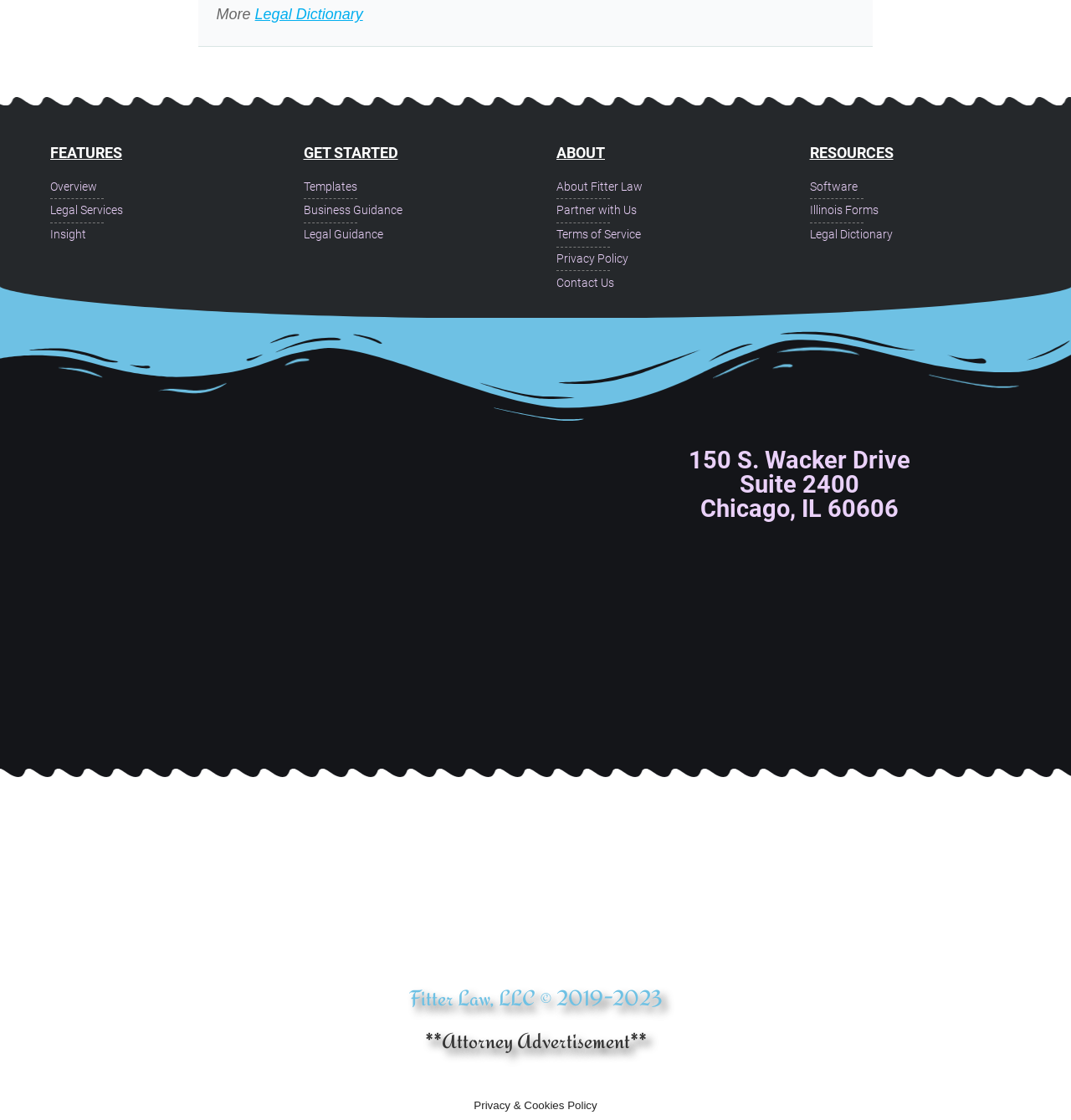What types of payment methods are accepted?
Could you give a comprehensive explanation in response to this question?

The image element with the text 'Accepted Payment Methods include Visa, Mastercard, American Express, Discover, ACH, eCheck, Wire Transfer' indicates the various payment methods accepted by the law firm. This information is likely to be useful for clients who need to make payments.